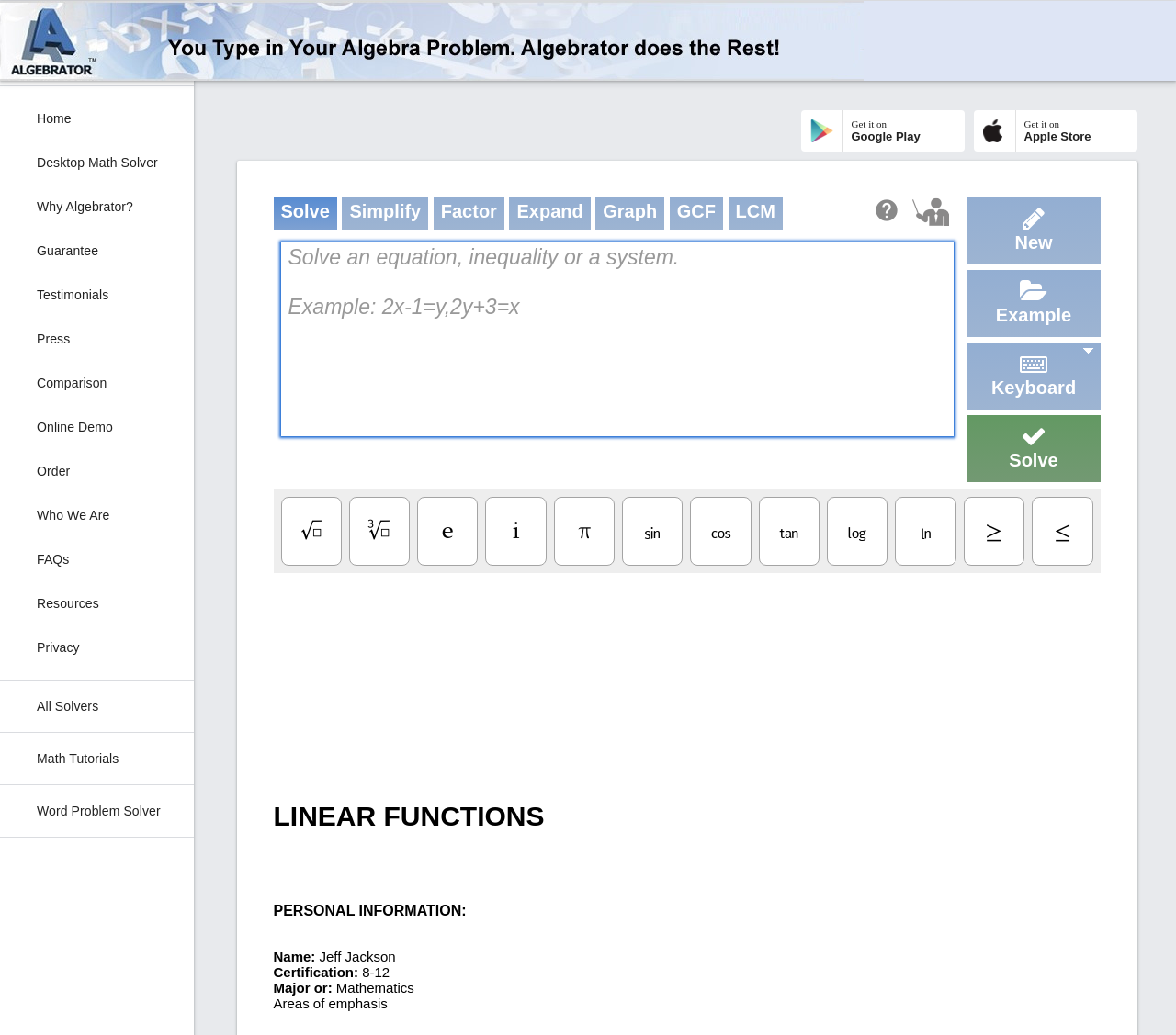What is the function of the 'Solve' button?
Offer a detailed and full explanation in response to the question.

The function of the 'Solve' button is to solve an equation or inequality because it is located next to the input field where the user can enter the equation, and its icon and label suggest that it will perform the solving operation.